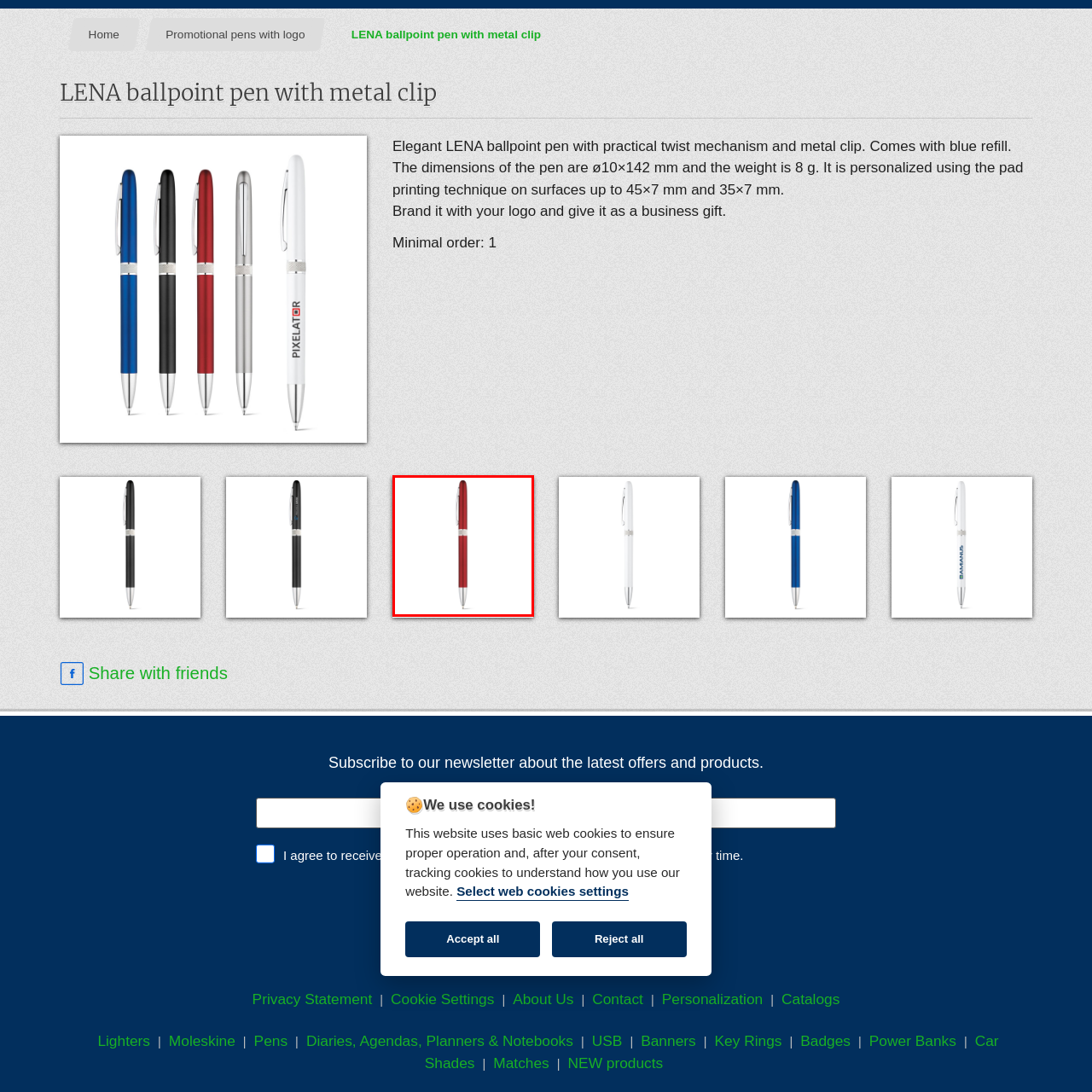What technique can be used to customize the LENA ballpoint pen?
Focus on the image bounded by the red box and reply with a one-word or phrase answer.

Pad printing